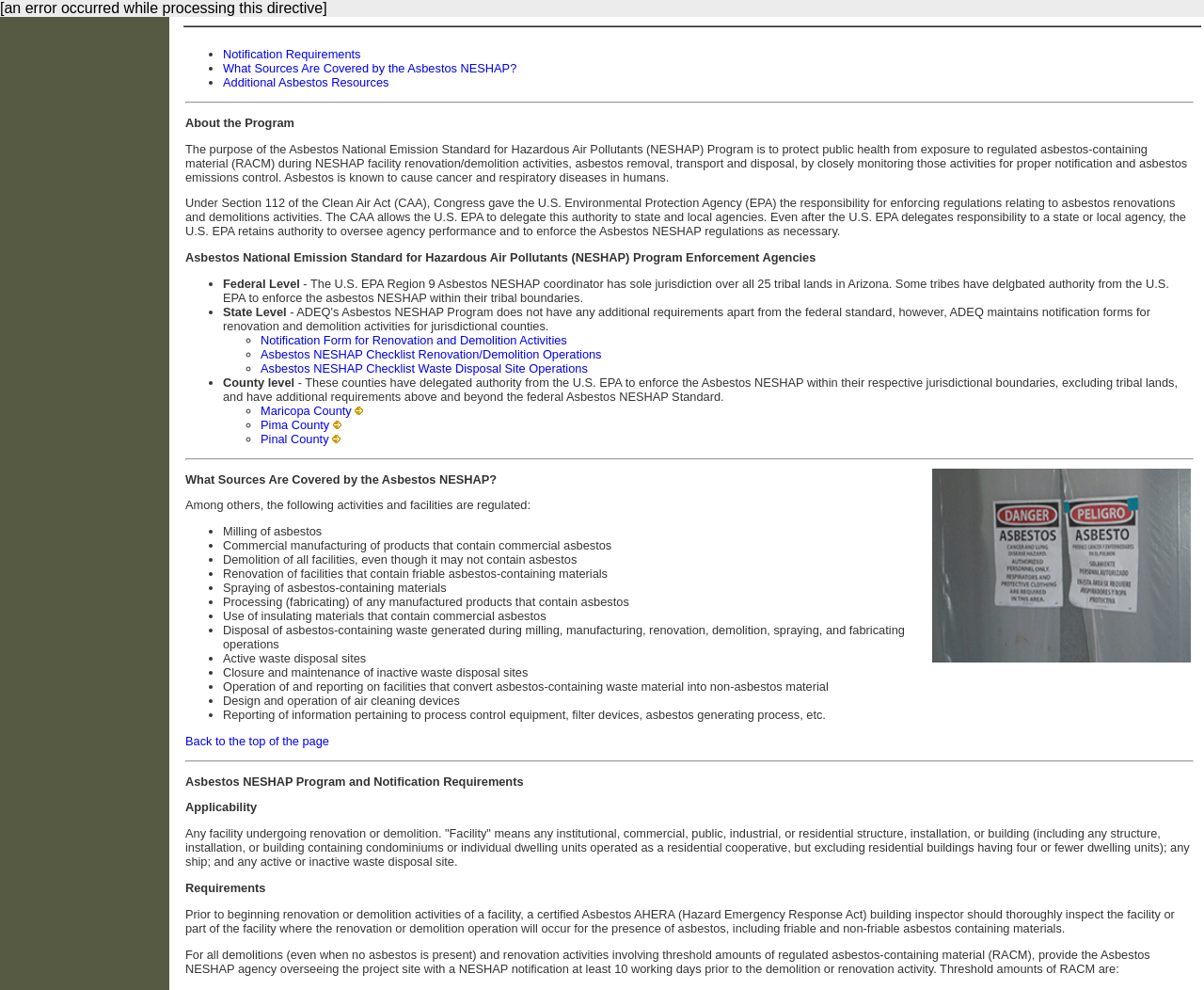With reference to the image, please provide a detailed answer to the following question: What is required prior to beginning renovation or demolition activities of a facility?

Prior to beginning renovation or demolition activities of a facility, a certified Asbestos AHERA (Hazard Emergency Response Act) building inspector should thoroughly inspect the facility or part of the facility where the renovation or demolition operation will occur for the presence of asbestos, including friable and non-friable asbestos containing materials.